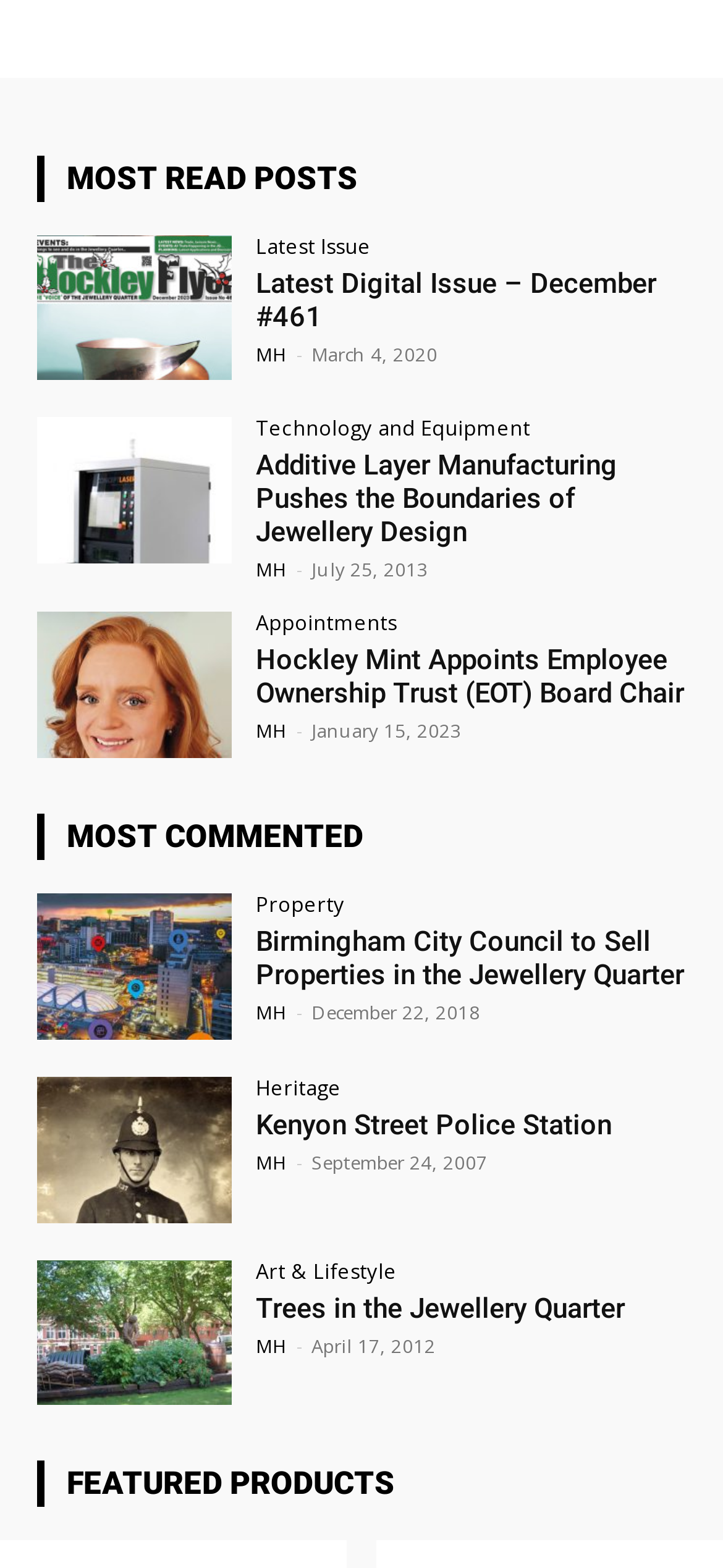Please answer the following question using a single word or phrase: 
What is the title of the first post in the 'MOST READ POSTS' section?

Latest Digital Issue – December #461